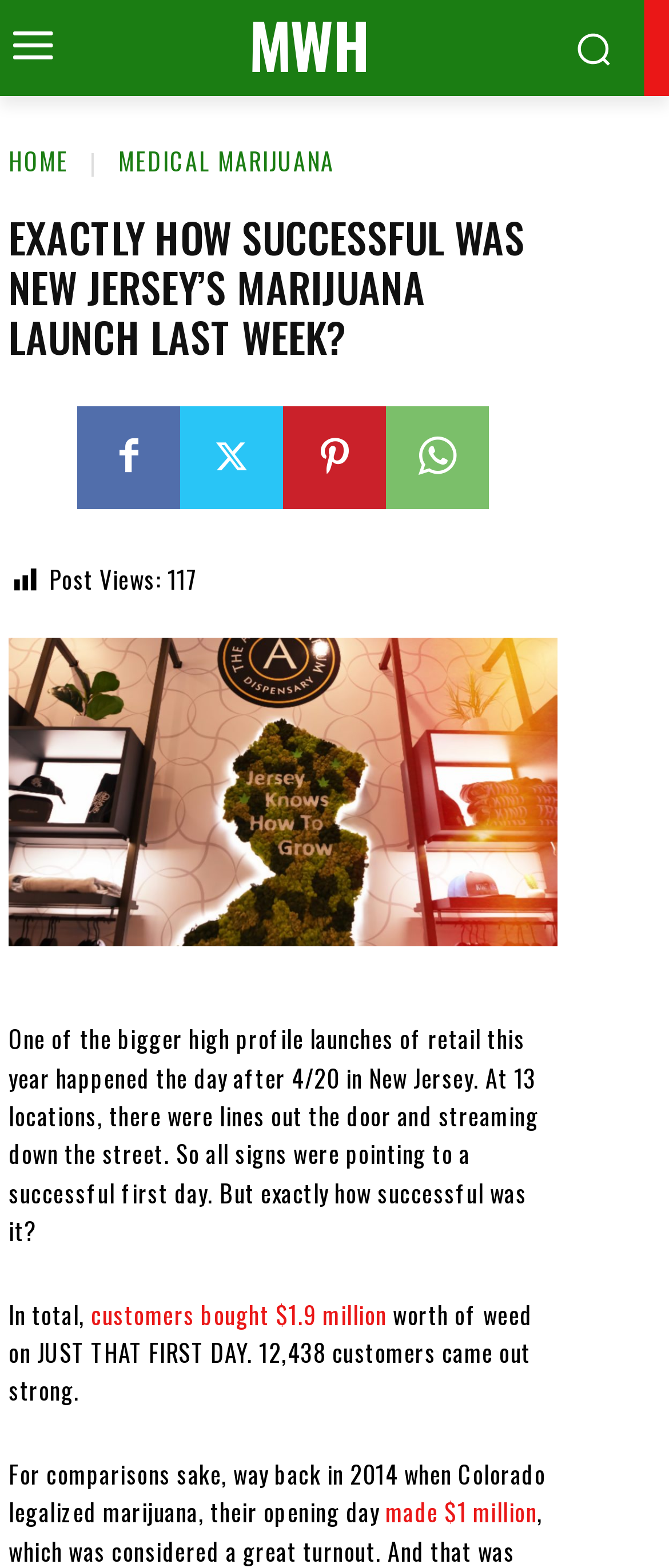Please determine the bounding box coordinates, formatted as (top-left x, top-left y, bottom-right x, bottom-right y), with all values as floating point numbers between 0 and 1. Identify the bounding box of the region described as: customers bought $1.9 million

[0.136, 0.826, 0.578, 0.849]